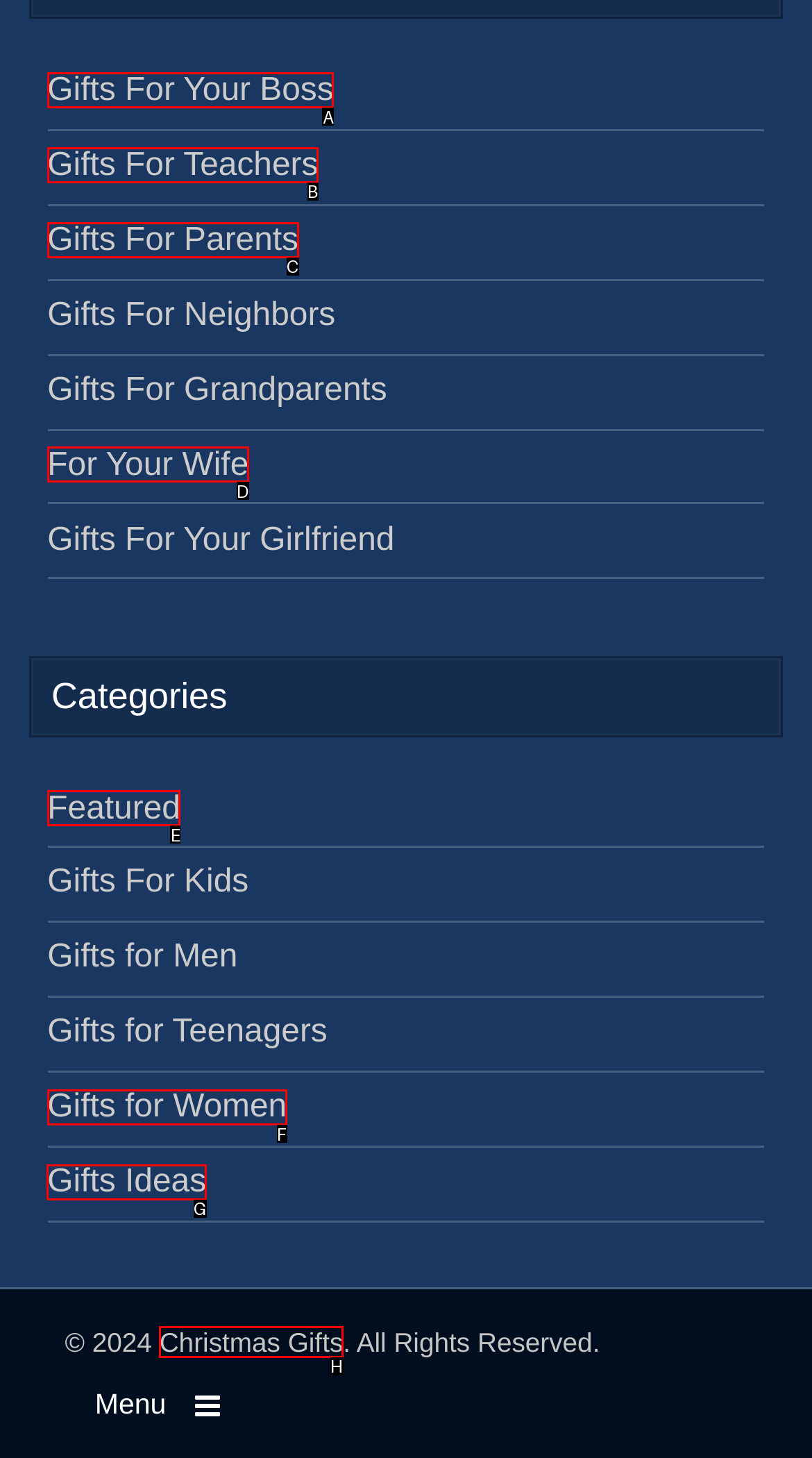Please indicate which HTML element to click in order to fulfill the following task: Explore Gifts Ideas Respond with the letter of the chosen option.

G